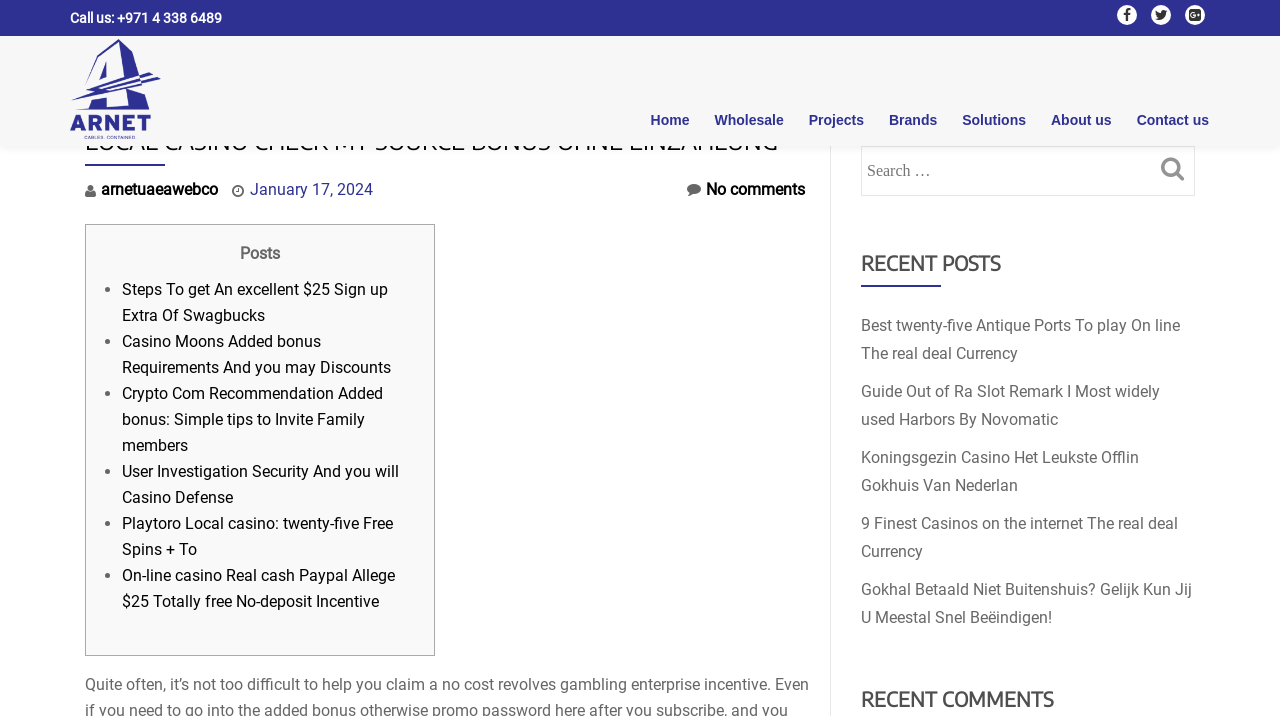What is the title of the first post?
Using the image, respond with a single word or phrase.

Steps To get An excellent $25 Sign up Extra Of Swagbucks